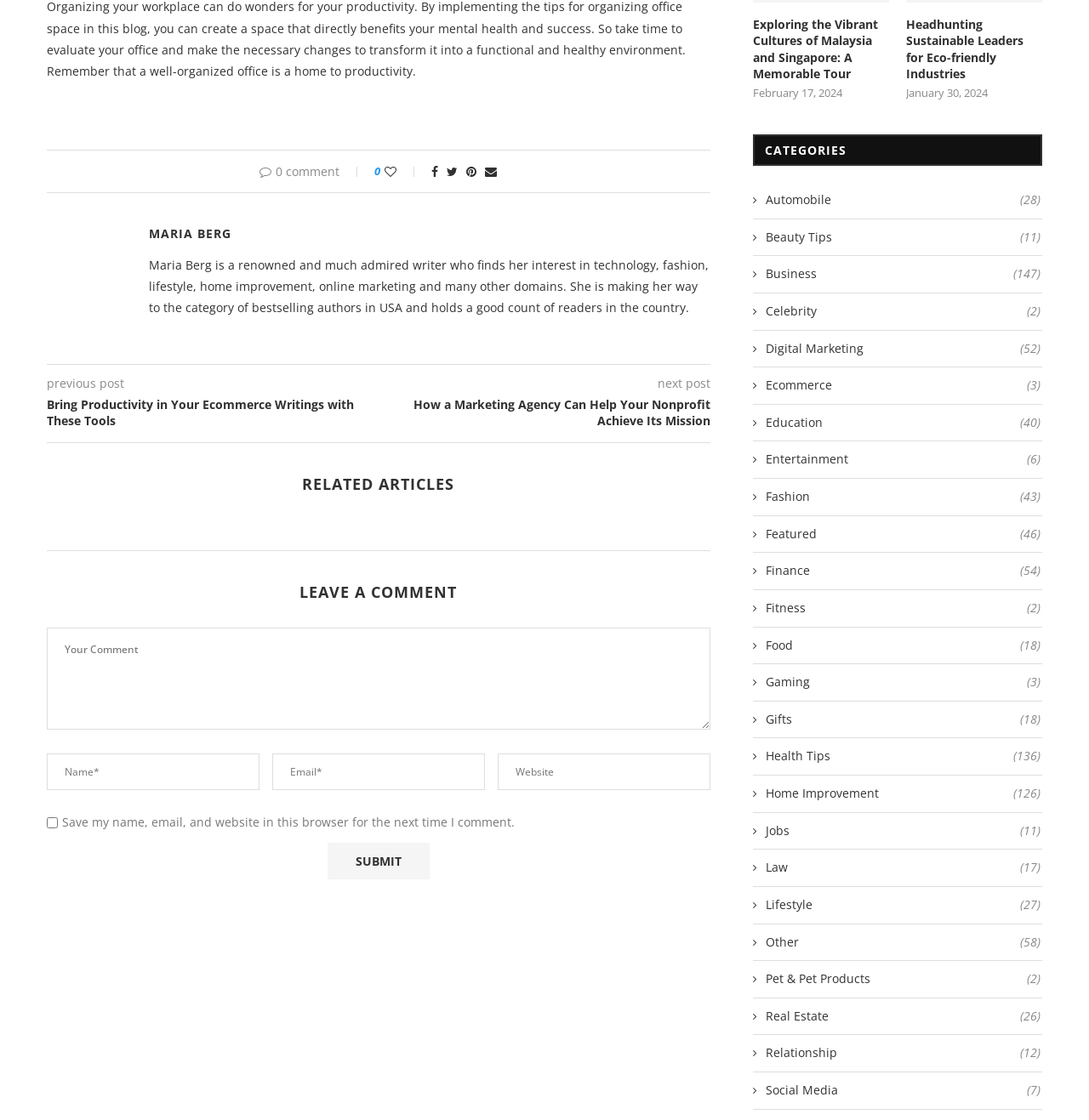What is the title of the previous post?
From the image, respond using a single word or phrase.

Bring Productivity in Your Ecommerce Writings with These Tools